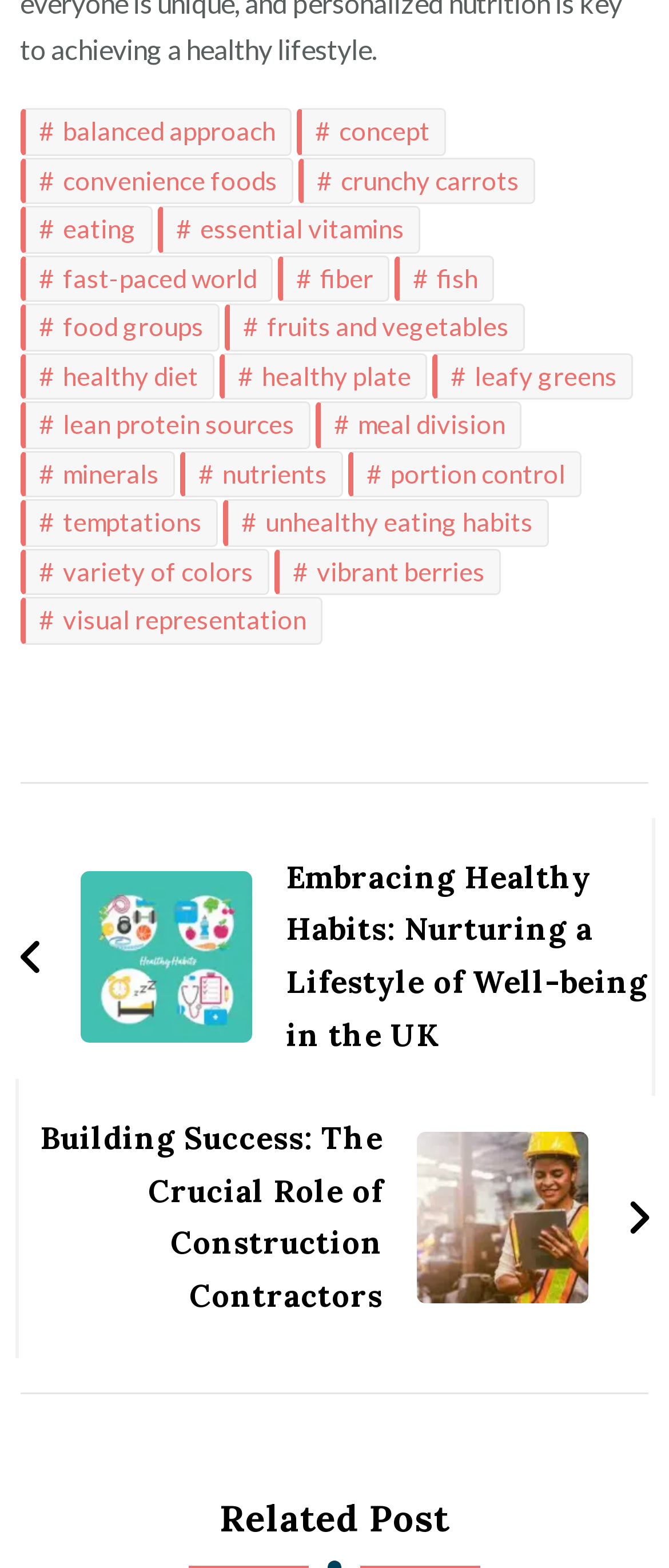Please identify the bounding box coordinates of where to click in order to follow the instruction: "click on the link to learn about a balanced approach".

[0.03, 0.069, 0.435, 0.099]